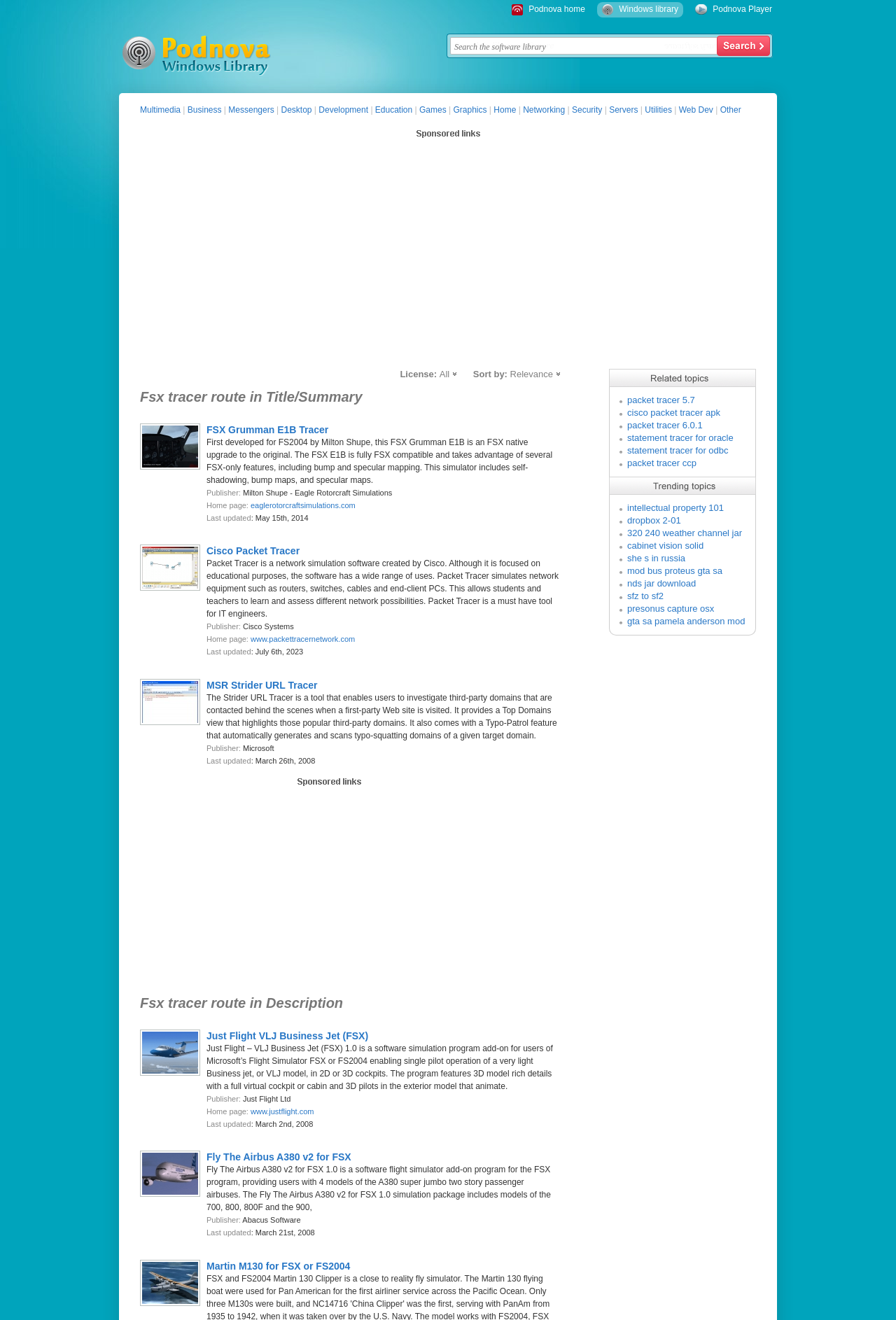Based on the image, please respond to the question with as much detail as possible:
What is the last updated date of Cisco Packet Tracer?

I checked the details of Cisco Packet Tracer and found the last updated date, which is July 6th, 2023.